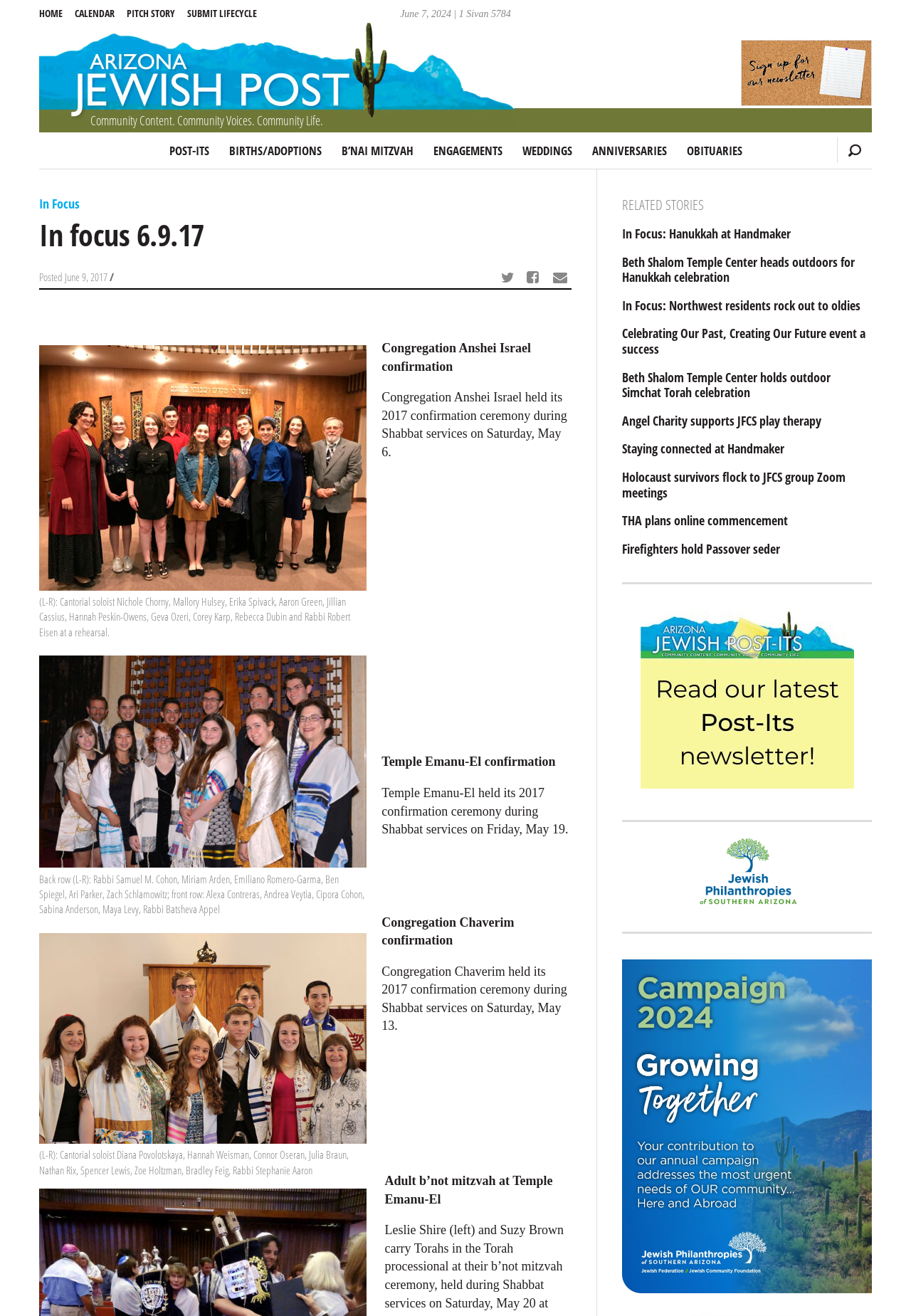What is the name of the temple mentioned in the first confirmation ceremony?
Using the details from the image, give an elaborate explanation to answer the question.

I read the text 'Congregation Anshei Israel held its 2017 confirmation ceremony during Shabbat services on Saturday, May 6.' and found the name of the temple mentioned in the first confirmation ceremony.